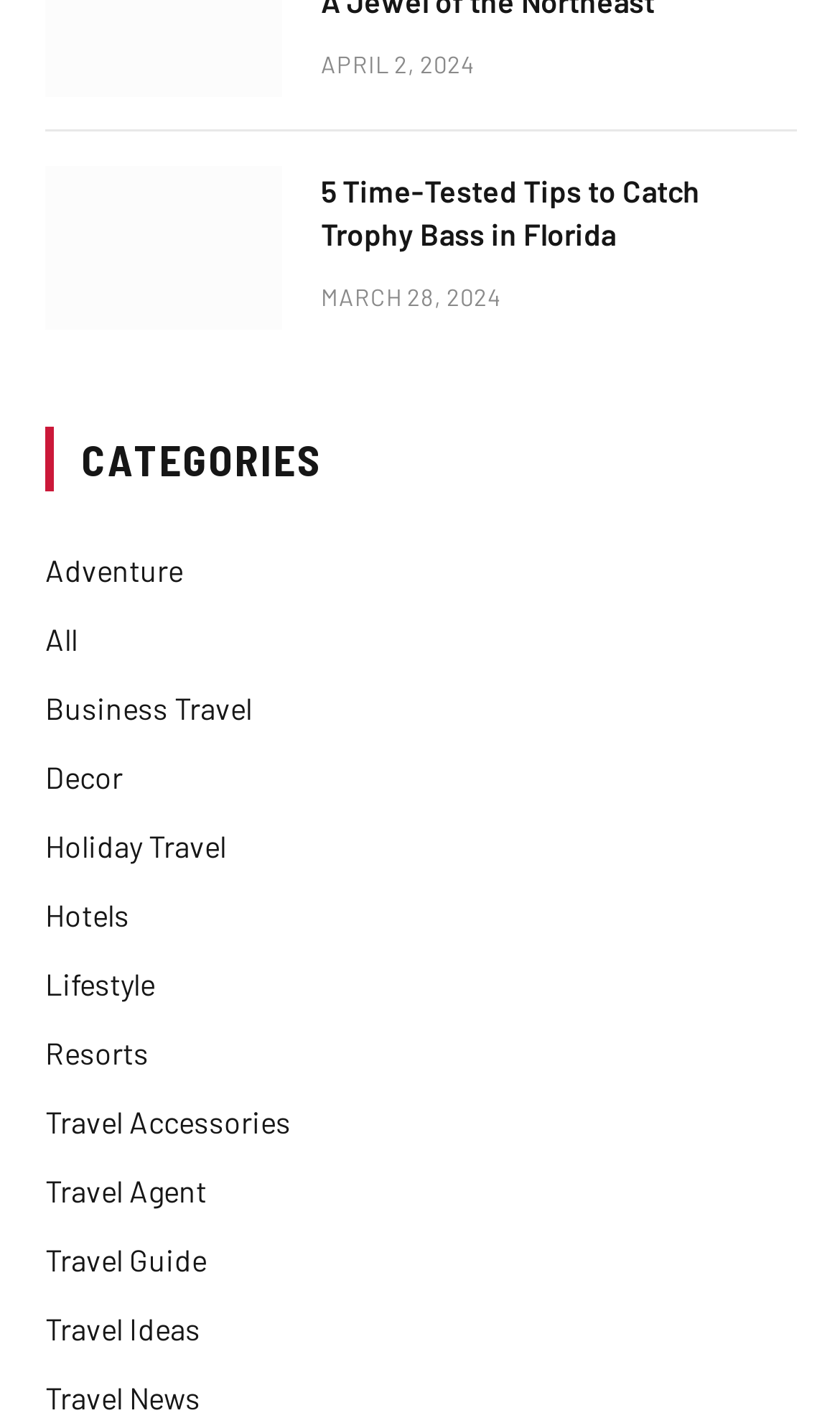Locate the bounding box coordinates of the clickable area needed to fulfill the instruction: "click on adventure category".

[0.054, 0.388, 0.218, 0.42]